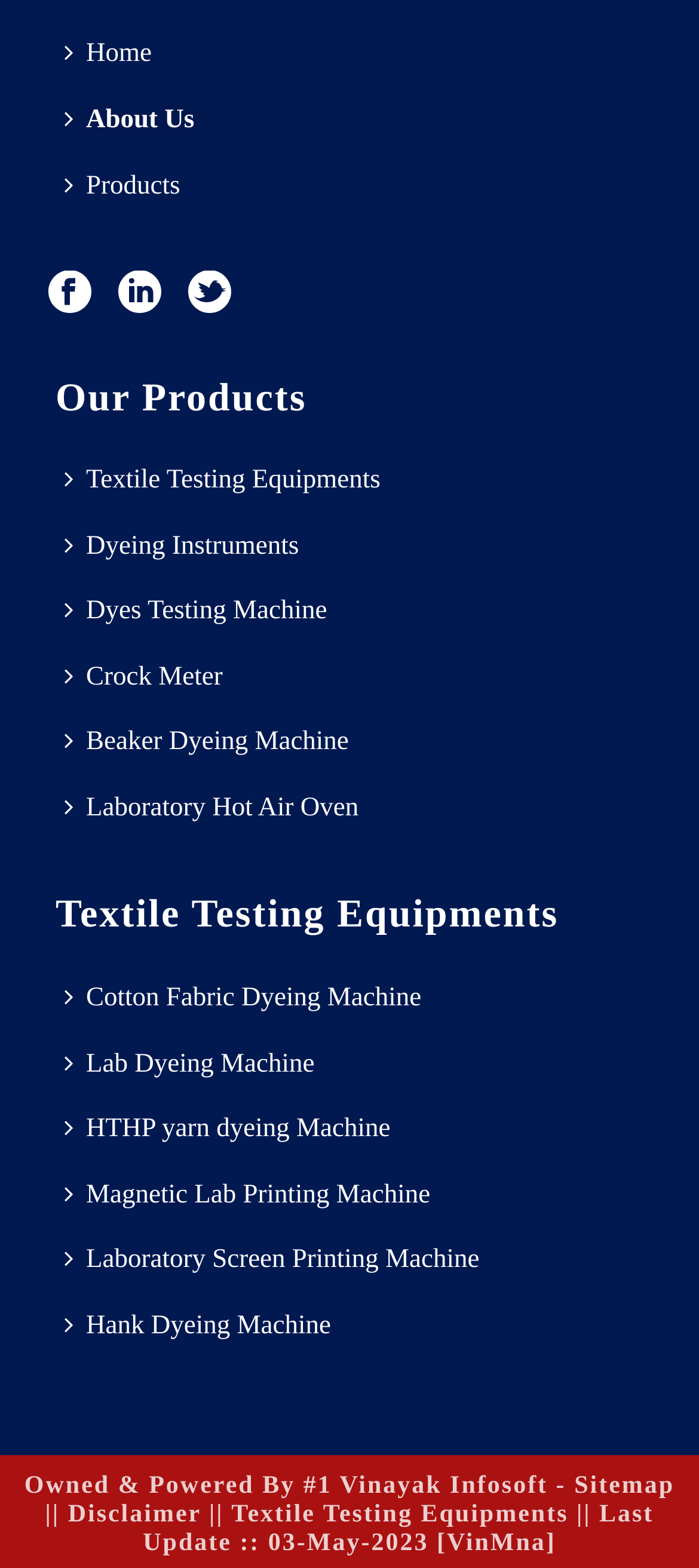Please identify the bounding box coordinates of the element I need to click to follow this instruction: "Explore Products".

[0.079, 0.098, 0.296, 0.14]